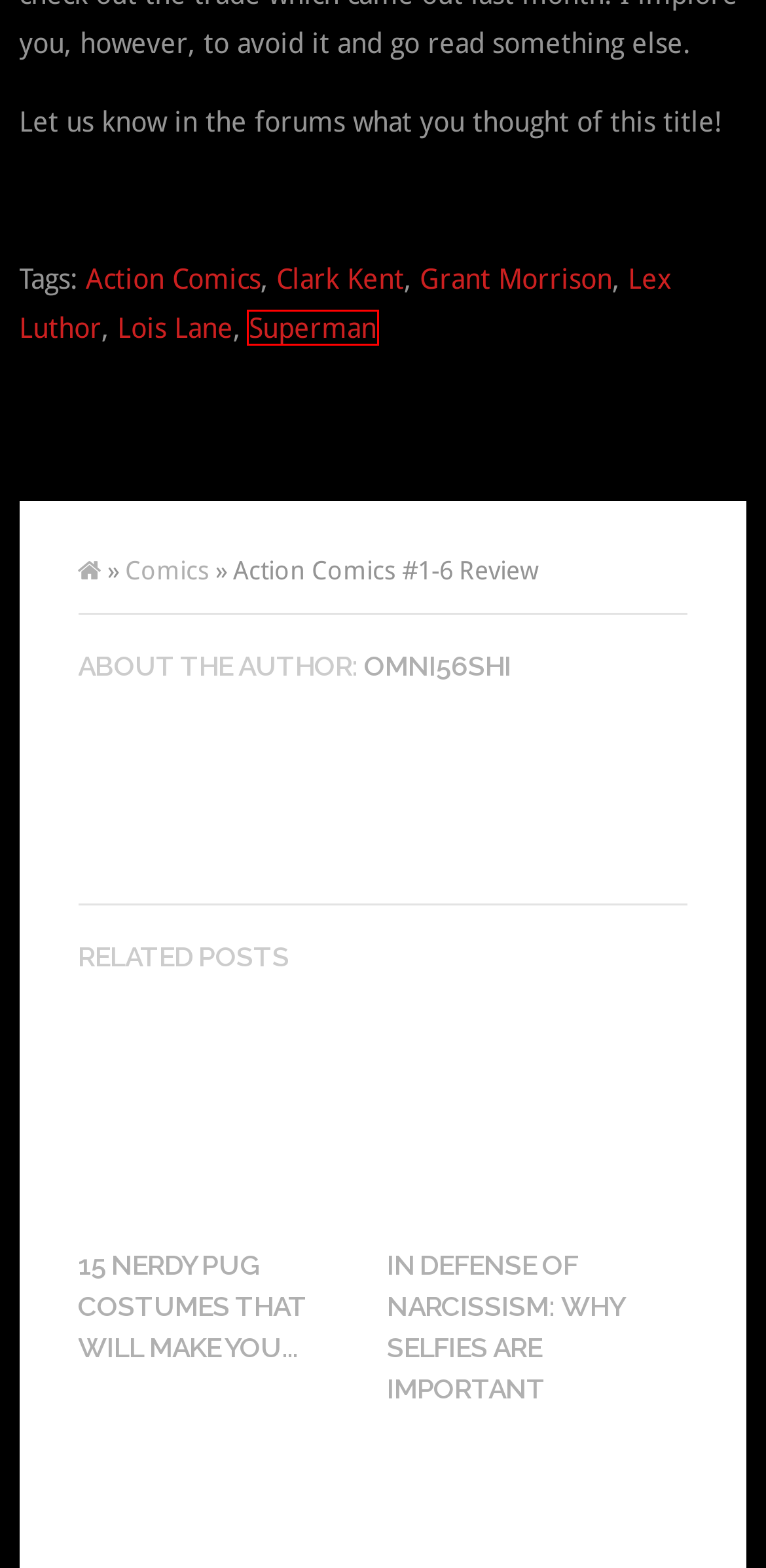You are given a screenshot of a webpage with a red bounding box around an element. Choose the most fitting webpage description for the page that appears after clicking the element within the red bounding box. Here are the candidates:
A. Lex Luthor Archives - Gay-Nerds.com
B. Clark Kent Archives - Gay-Nerds.com
C. Grant Morrison Archives - Gay-Nerds.com
D. omni56shi, Author at Gay-Nerds.com
E. Superman Archives - Gay-Nerds.com
F. Gay-Nerds.com - Your Interests. Your Voice. Your Home.
G. 15 Nerdy Pug Costumes That Will Make You Dawwww - Gay-Nerds.com
H. Action Comics Archives - Gay-Nerds.com

E